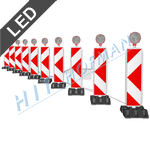Thoroughly describe what you see in the image.

The image features a series of LED traffic signs arranged in a row, showcasing their bright red and white reflective patterns. Each sign is equipped with a visual warning element, typical of those used to ensure safety in road construction or traffic management settings. The signs are designed to alert drivers to potential hazards and enhance visibility, especially in low-light conditions. Complementing the visual appeal, the design emphasizes the innovative use of LED technology, which provides greater energy efficiency and a longer lifespan than traditional lighting solutions. The branding of "HIT HOFMAN" subtly integrates into the image, symbolizing the company's commitment to high-quality traffic management products.